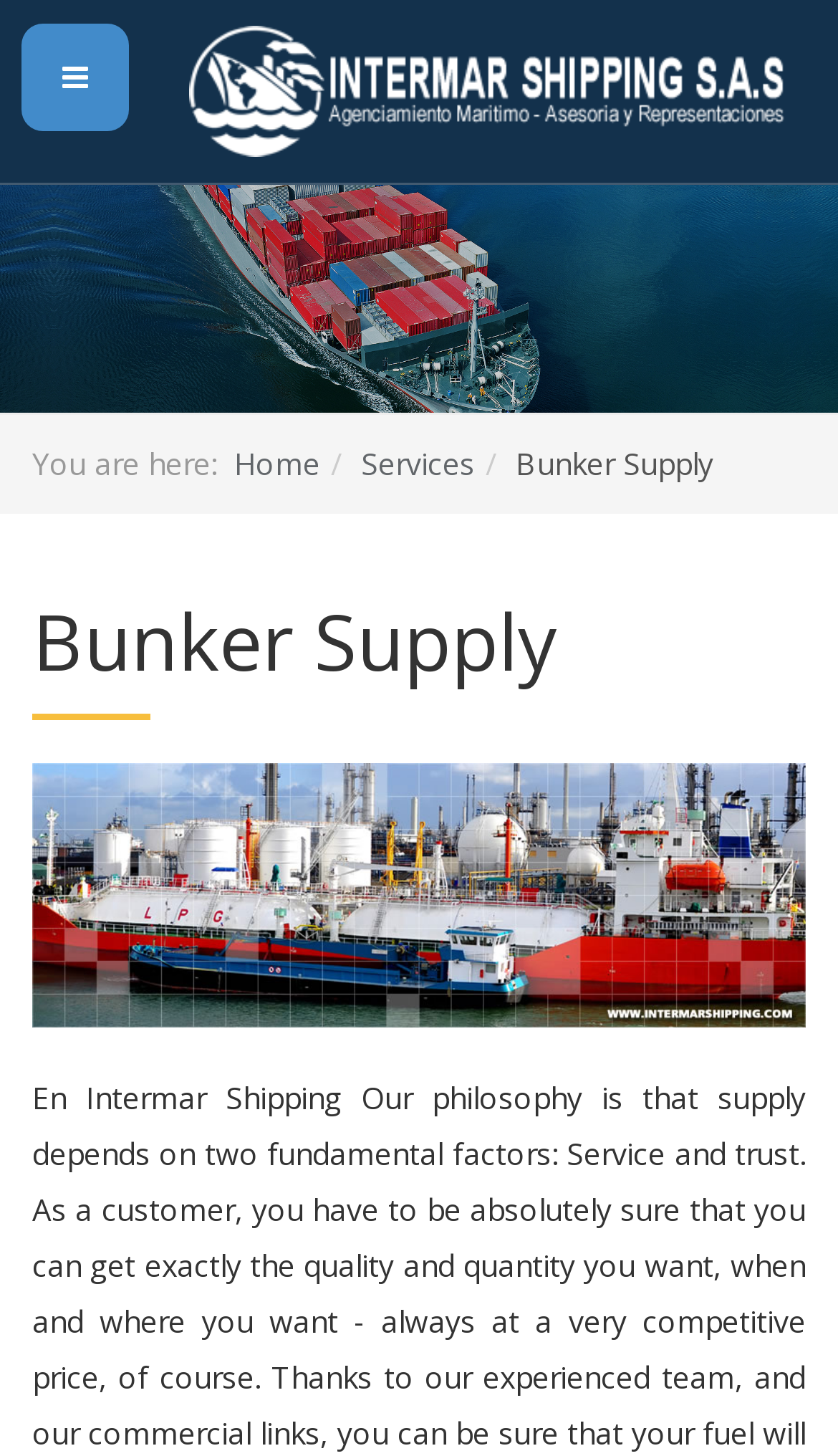What is the navigation menu?
Using the details shown in the screenshot, provide a comprehensive answer to the question.

The navigation menu can be found by looking at the link elements with the texts 'Home' and 'Services'. These elements are likely to be part of the navigation menu because they are links and are positioned near the top of the page.